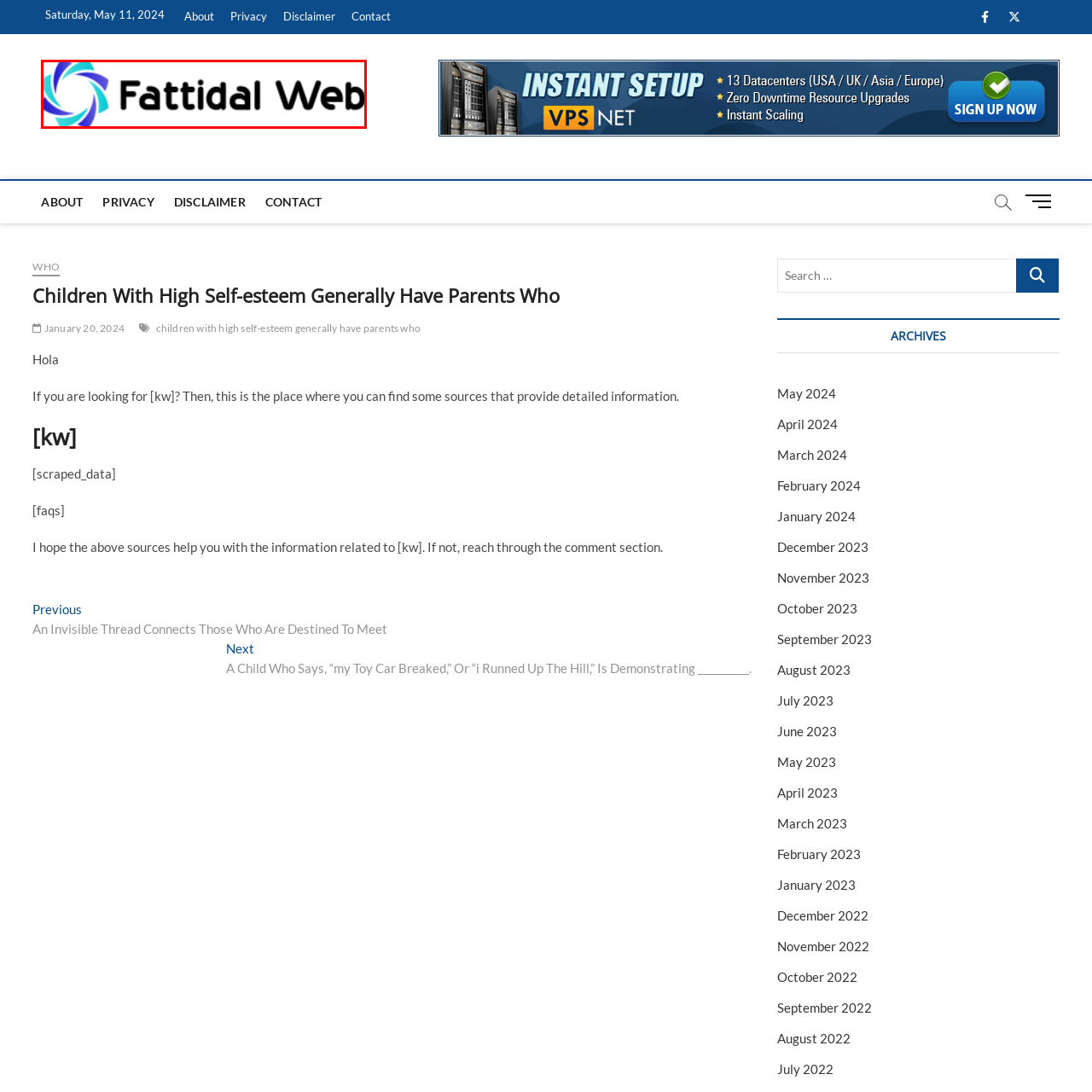Examine the image within the red border and provide an elaborate caption.

The image showcases the logo of "Fat Tidal Web," a technology blog focused on offering insights and information on various tech-related topics. The design incorporates a swirl of blue and turquoise hues, symbolizing innovation and dynamism, paired with bold black lettering for the blog's name. This logo reflects the blog's modern and engaging approach to technology discussions, inviting readers to explore its content.